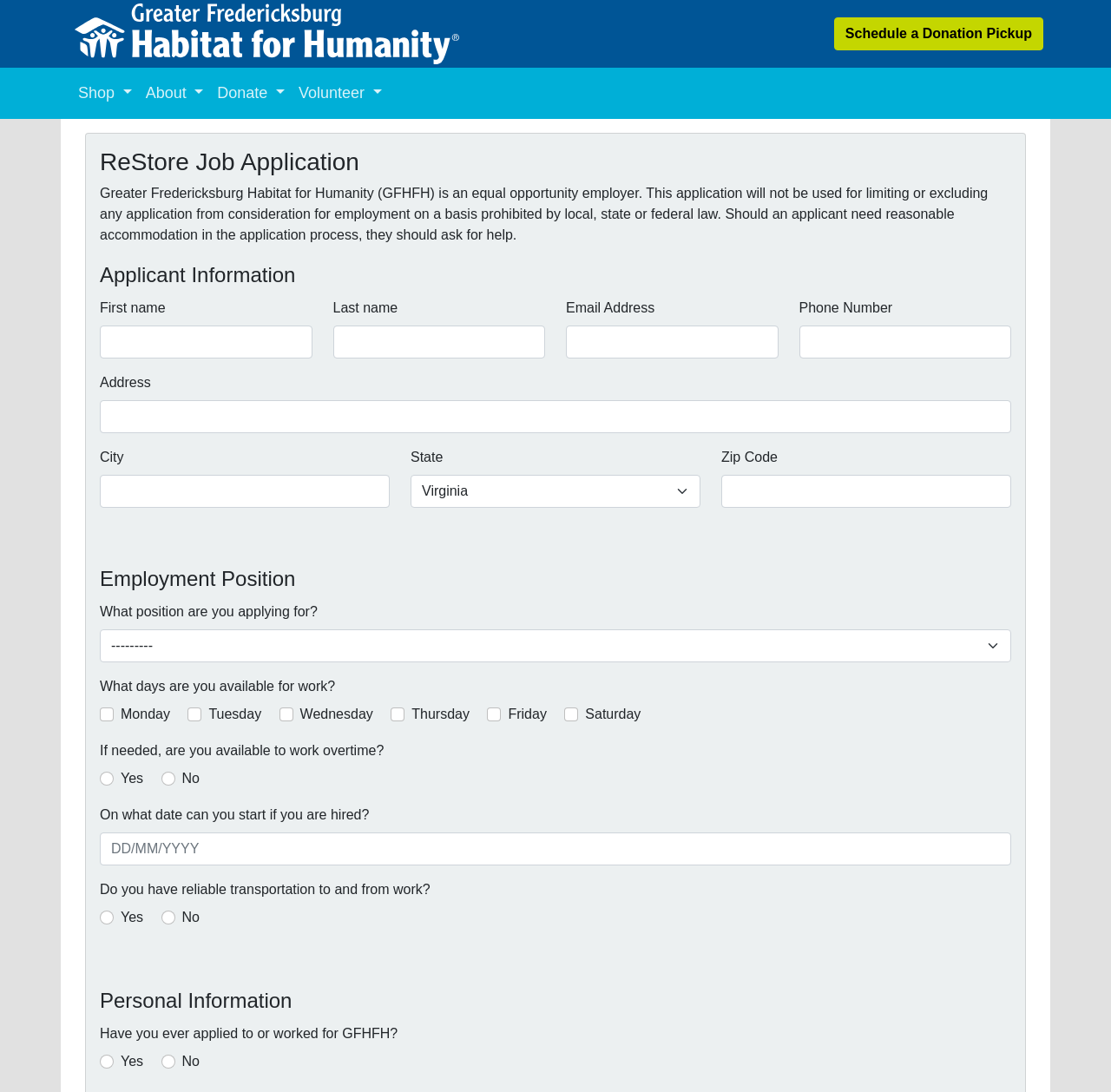Pinpoint the bounding box coordinates of the element you need to click to execute the following instruction: "Click on the link 'BIO'". The bounding box should be represented by four float numbers between 0 and 1, in the format [left, top, right, bottom].

None